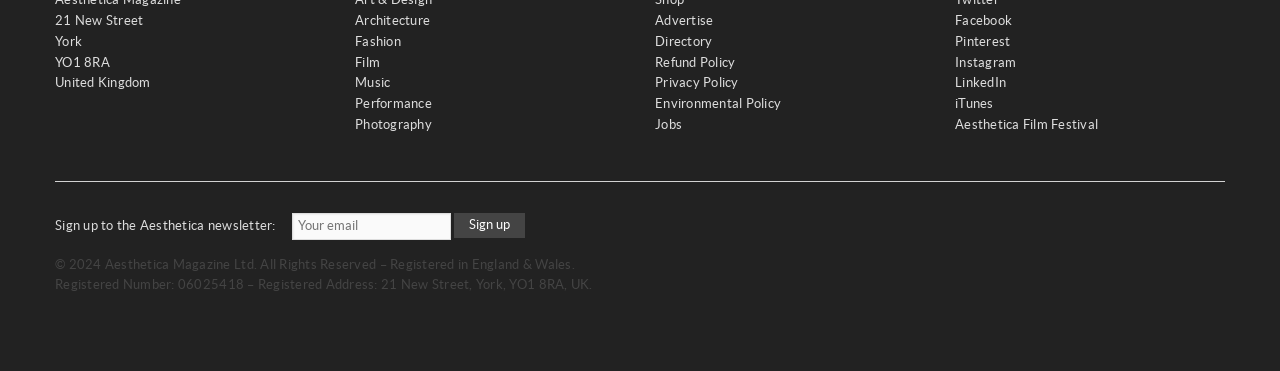Given the element description: "Pinterest", predict the bounding box coordinates of this UI element. The coordinates must be four float numbers between 0 and 1, given as [left, top, right, bottom].

[0.746, 0.091, 0.789, 0.132]